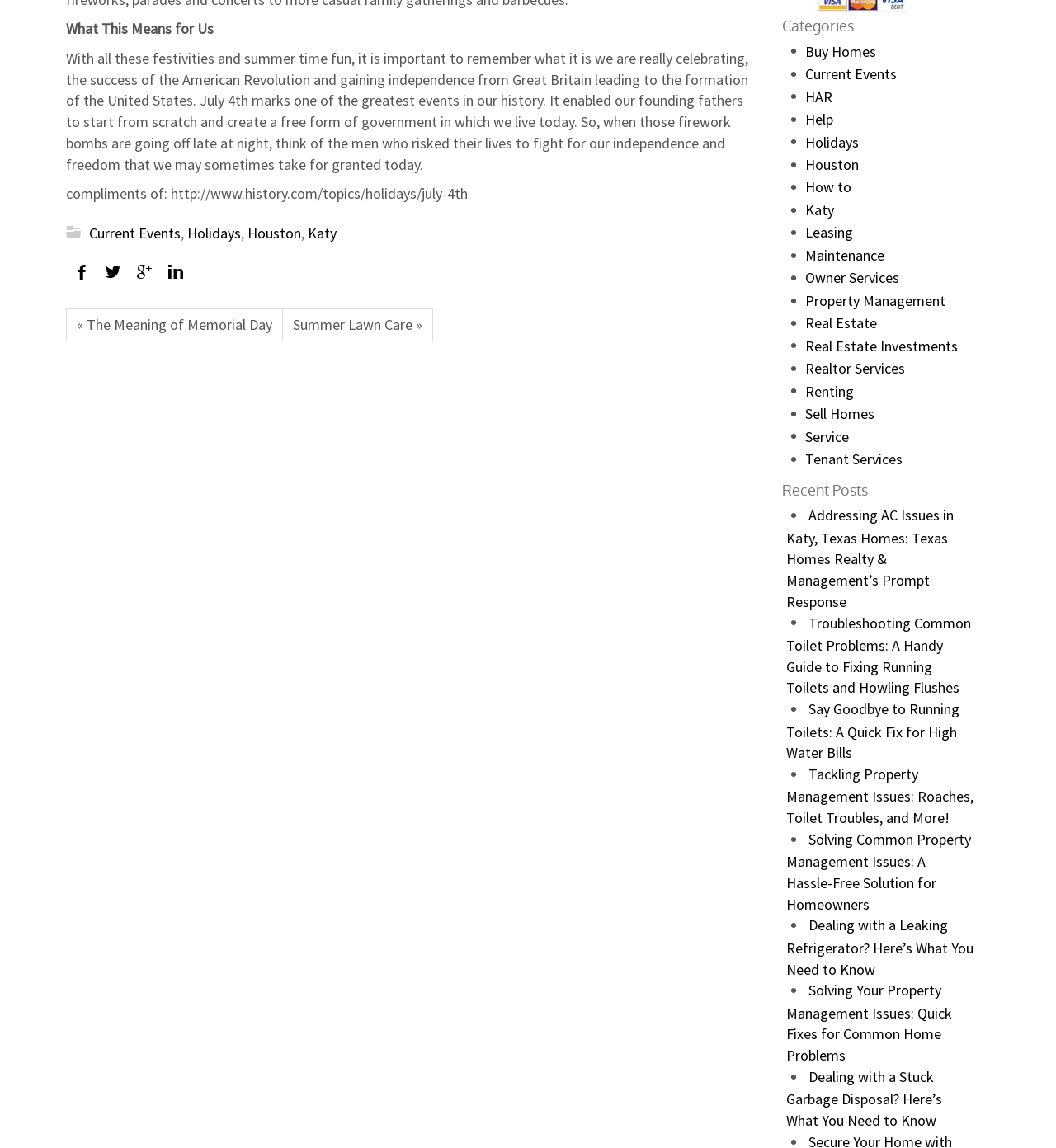Please find the bounding box coordinates in the format (top-left x, top-left y, bottom-right x, bottom-right y) for the given element description. Ensure the coordinates are floating point numbers between 0 and 1. Description: How to

[0.762, 0.155, 0.806, 0.171]